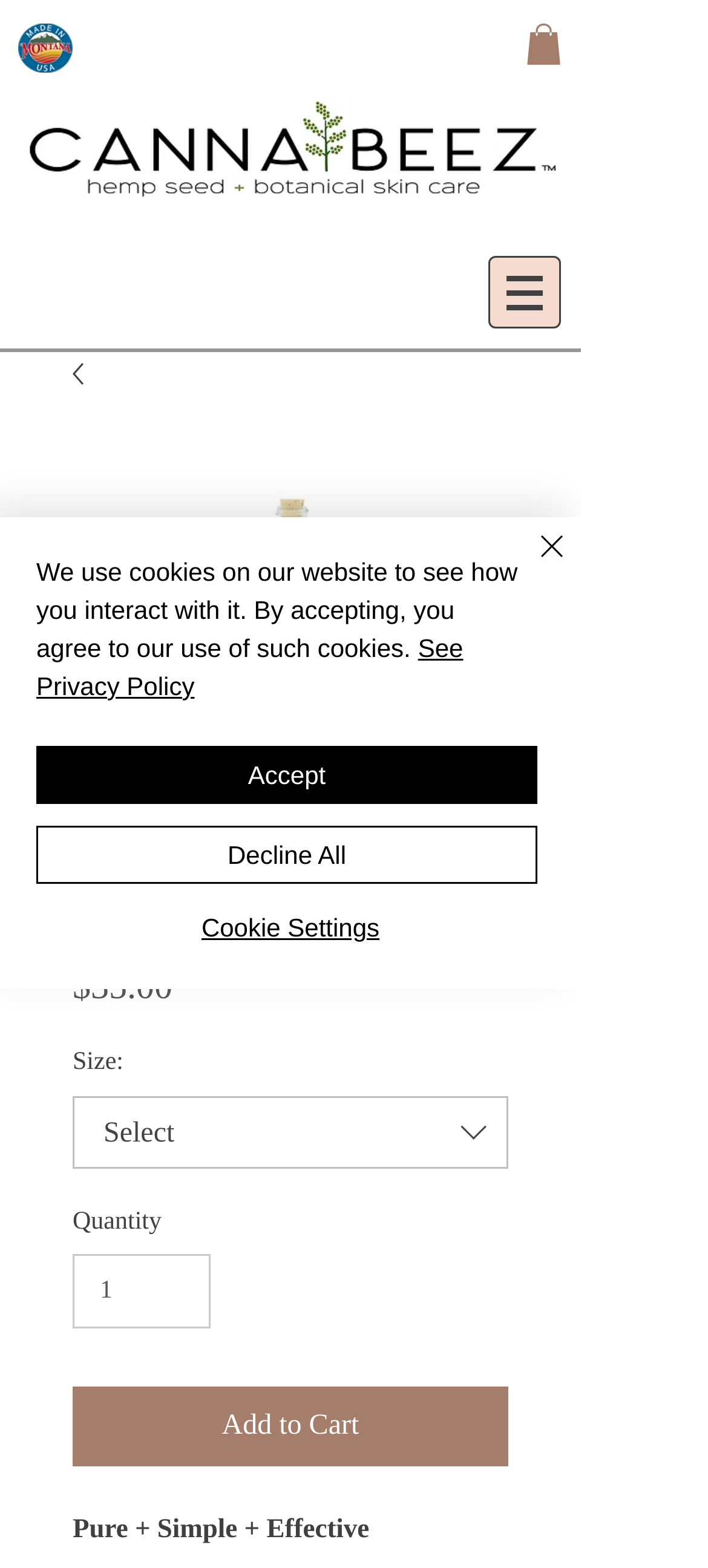Find the bounding box of the UI element described as: "input value="1" aria-label="Quantity" value="1"". The bounding box coordinates should be given as four float values between 0 and 1, i.e., [left, top, right, bottom].

[0.103, 0.8, 0.298, 0.847]